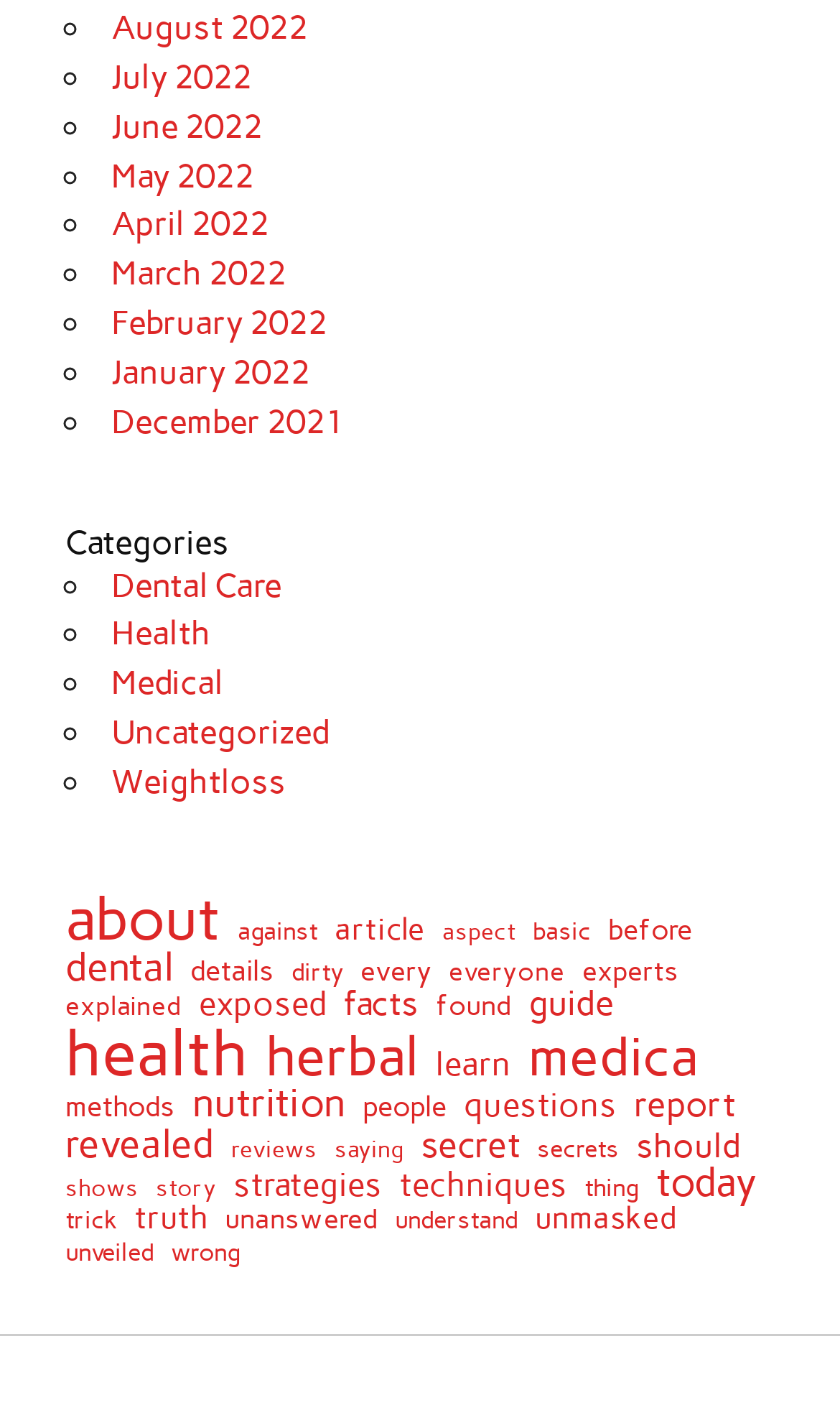Provide the bounding box coordinates for the UI element described in this sentence: "facts". The coordinates should be four float values between 0 and 1, i.e., [left, top, right, bottom].

[0.409, 0.698, 0.498, 0.722]